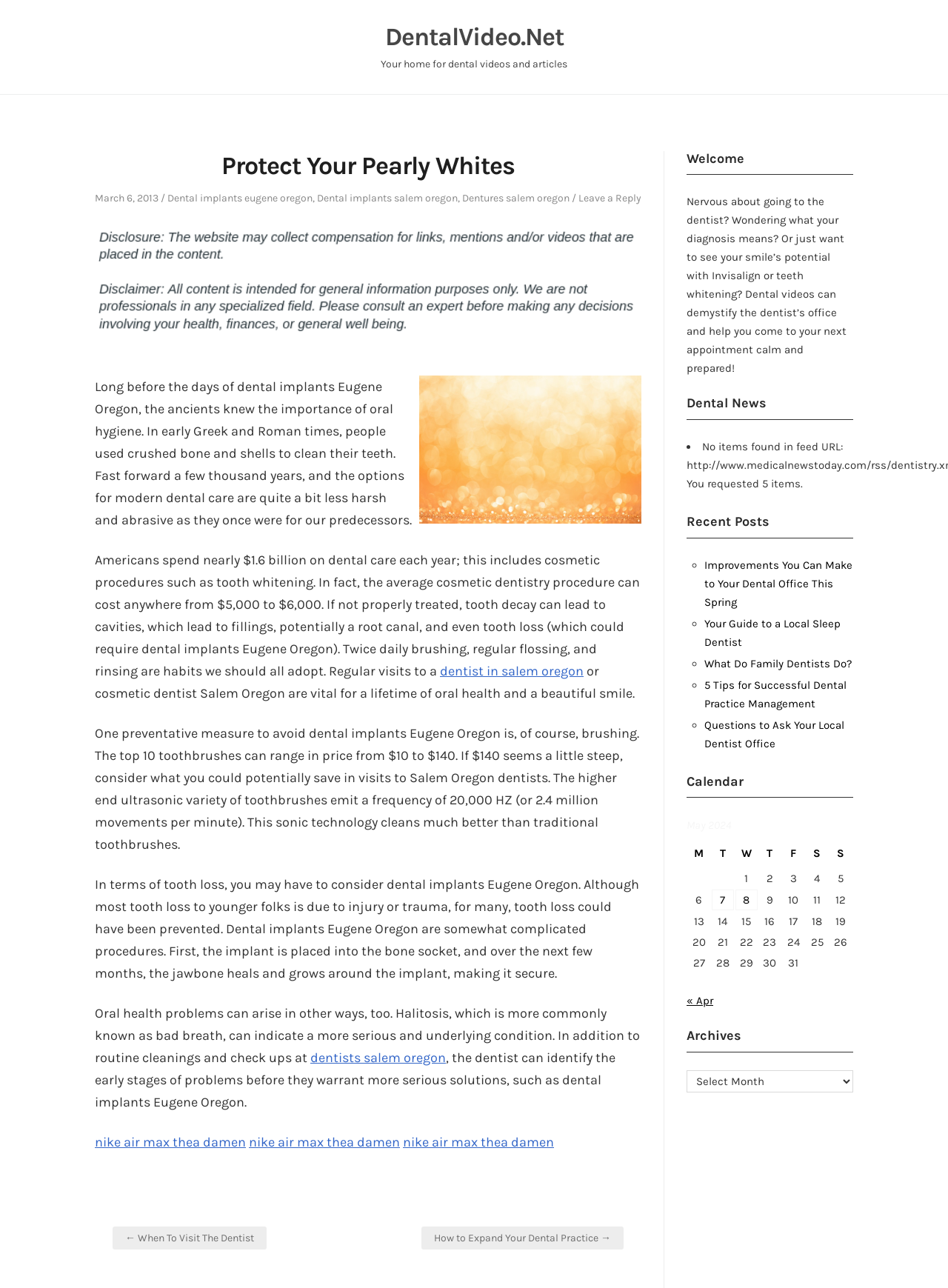Identify the bounding box coordinates of the part that should be clicked to carry out this instruction: "Contact Stella Futura".

None